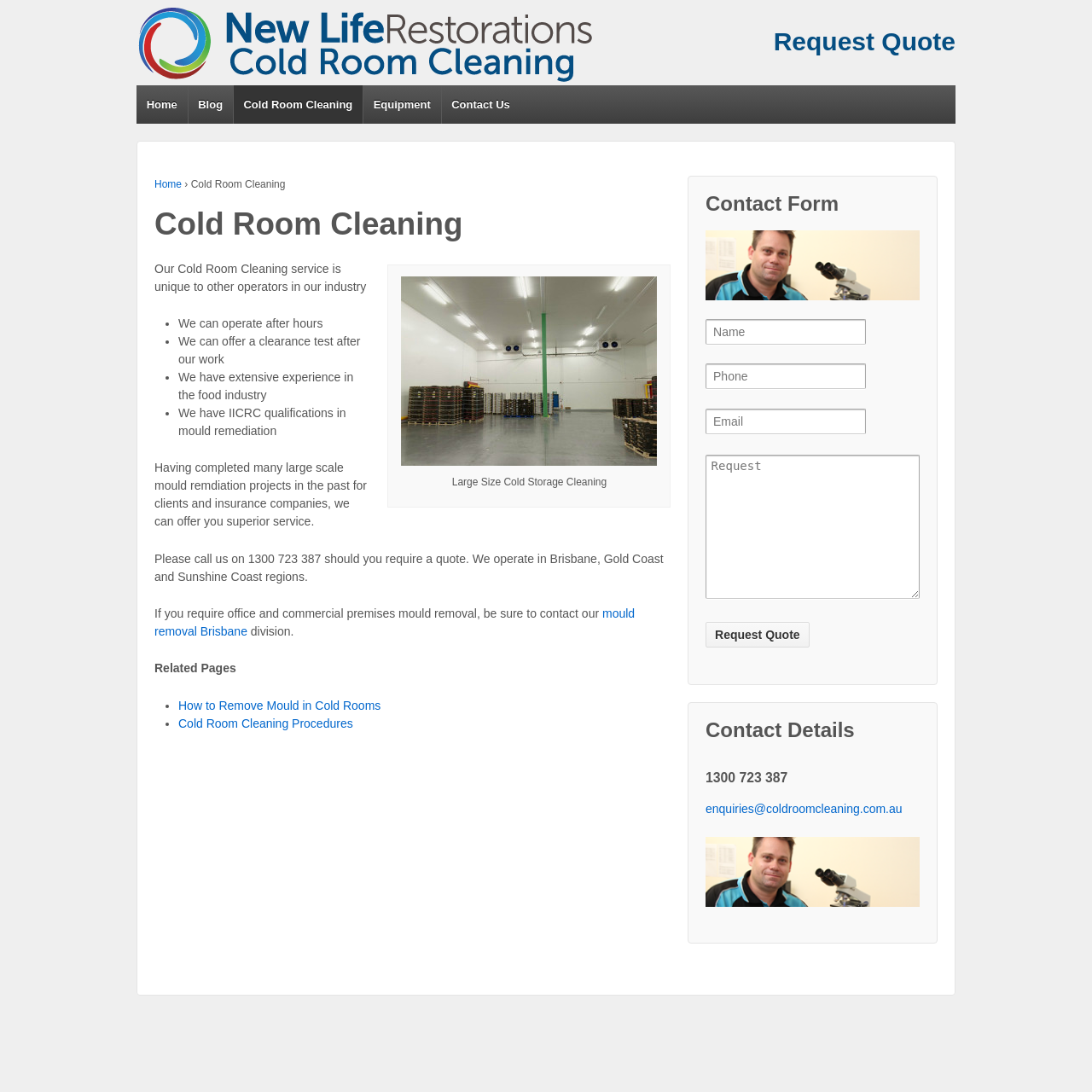Identify the bounding box coordinates for the UI element described by the following text: "mould removal Brisbane". Provide the coordinates as four float numbers between 0 and 1, in the format [left, top, right, bottom].

[0.141, 0.556, 0.581, 0.584]